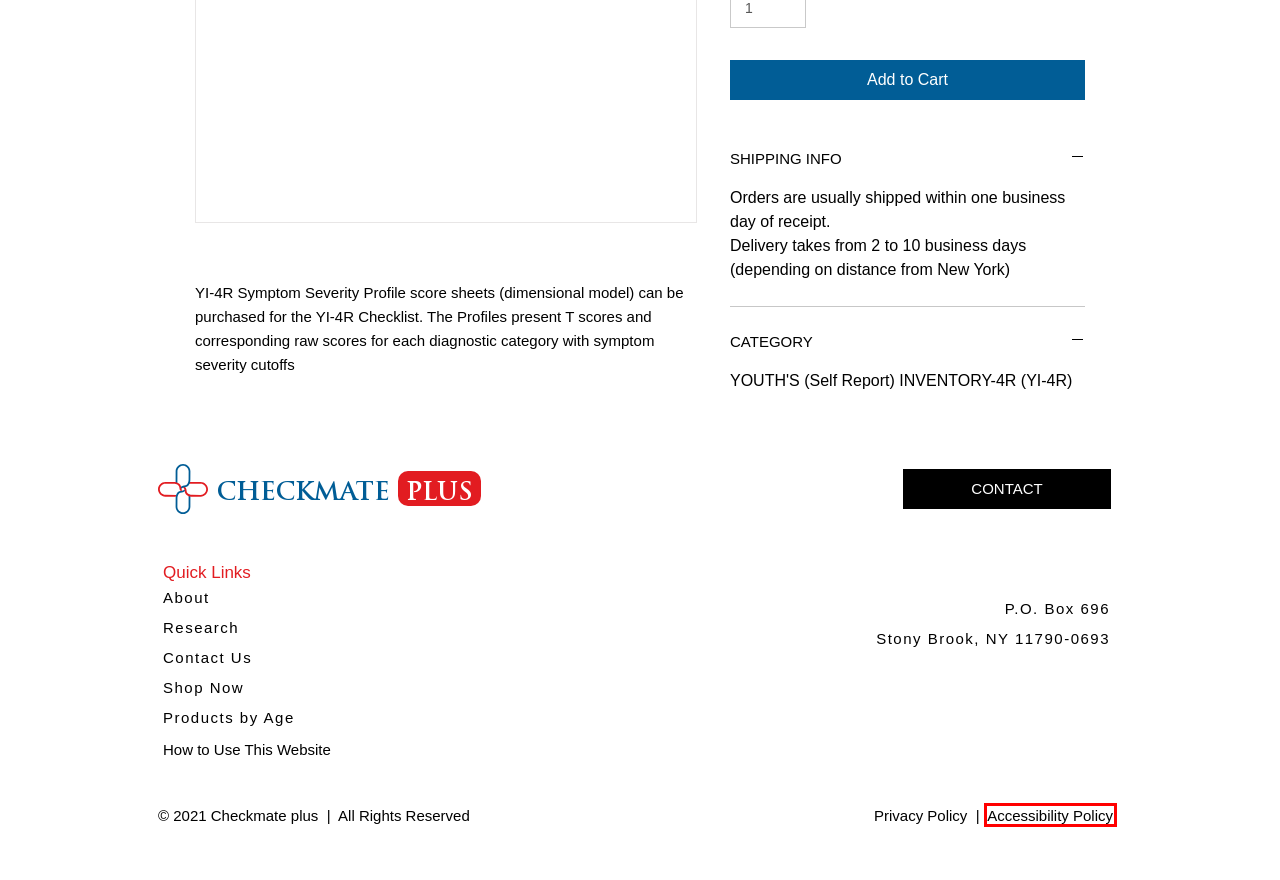Examine the screenshot of a webpage with a red rectangle bounding box. Select the most accurate webpage description that matches the new webpage after clicking the element within the bounding box. Here are the candidates:
A. Research | Mental Health Assessments | Checkmate Plus - Stony Brook, NY
B. Accessibility | Mental Health Assessments | Checkmate Plus - Stony Brook, NY
C. Online | Symptom Inventories | Checkmate Plus Ltd.
D. About | Checkmate Plus Ltd. | Symptom Inventories
E. Checkmate Plus Ltd. | Contact Us
F. Store | Checkmate Plus Ltd.
G. Privacy | Mental Health Assessments | Checkmate Plus - Stony Brook, NY
H. How to Use This Website | Checkmate Plus Site

B